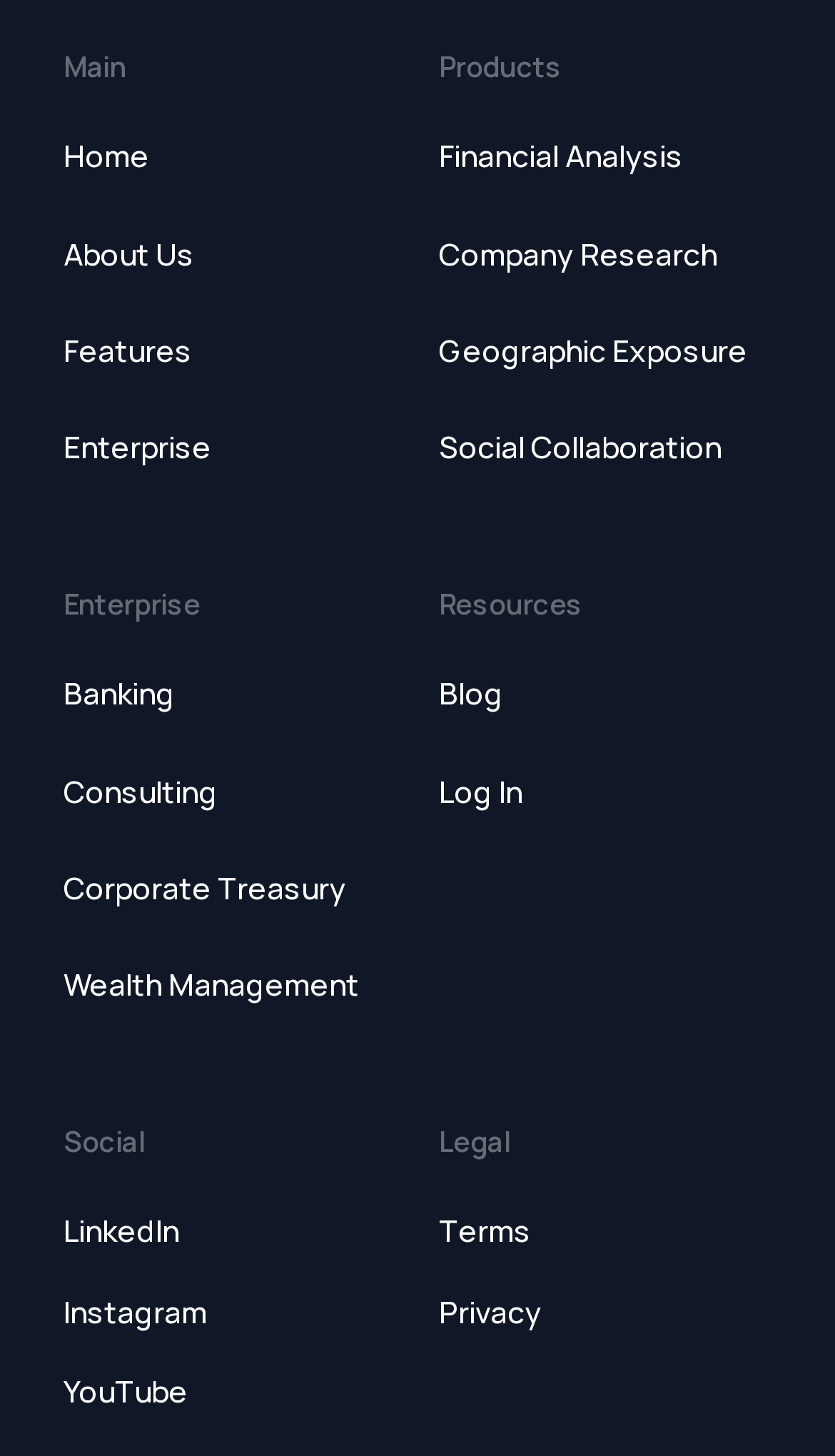Locate the bounding box for the described UI element: "Home". Ensure the coordinates are four float numbers between 0 and 1, formatted as [left, top, right, bottom].

[0.076, 0.089, 0.474, 0.126]